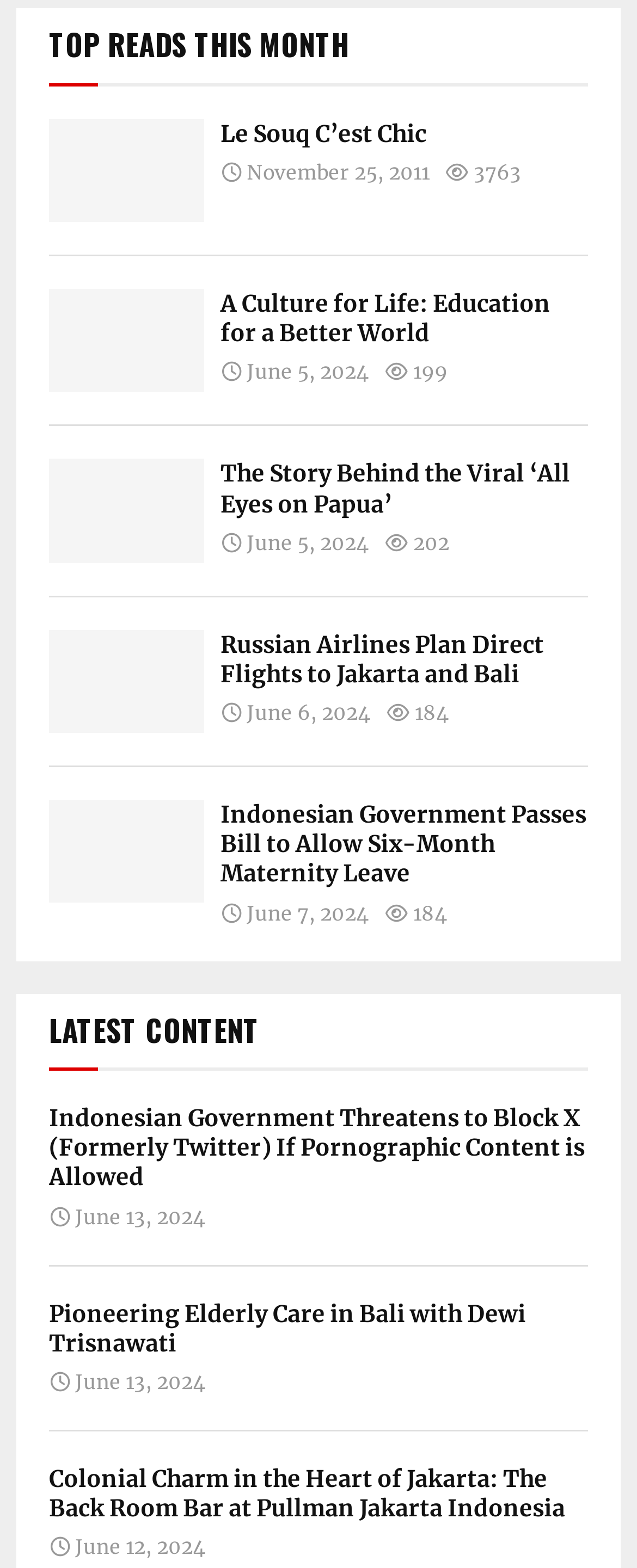Point out the bounding box coordinates of the section to click in order to follow this instruction: "Check out The Story Behind the Viral ‘All Eyes on Papua’ article".

[0.077, 0.293, 0.321, 0.359]